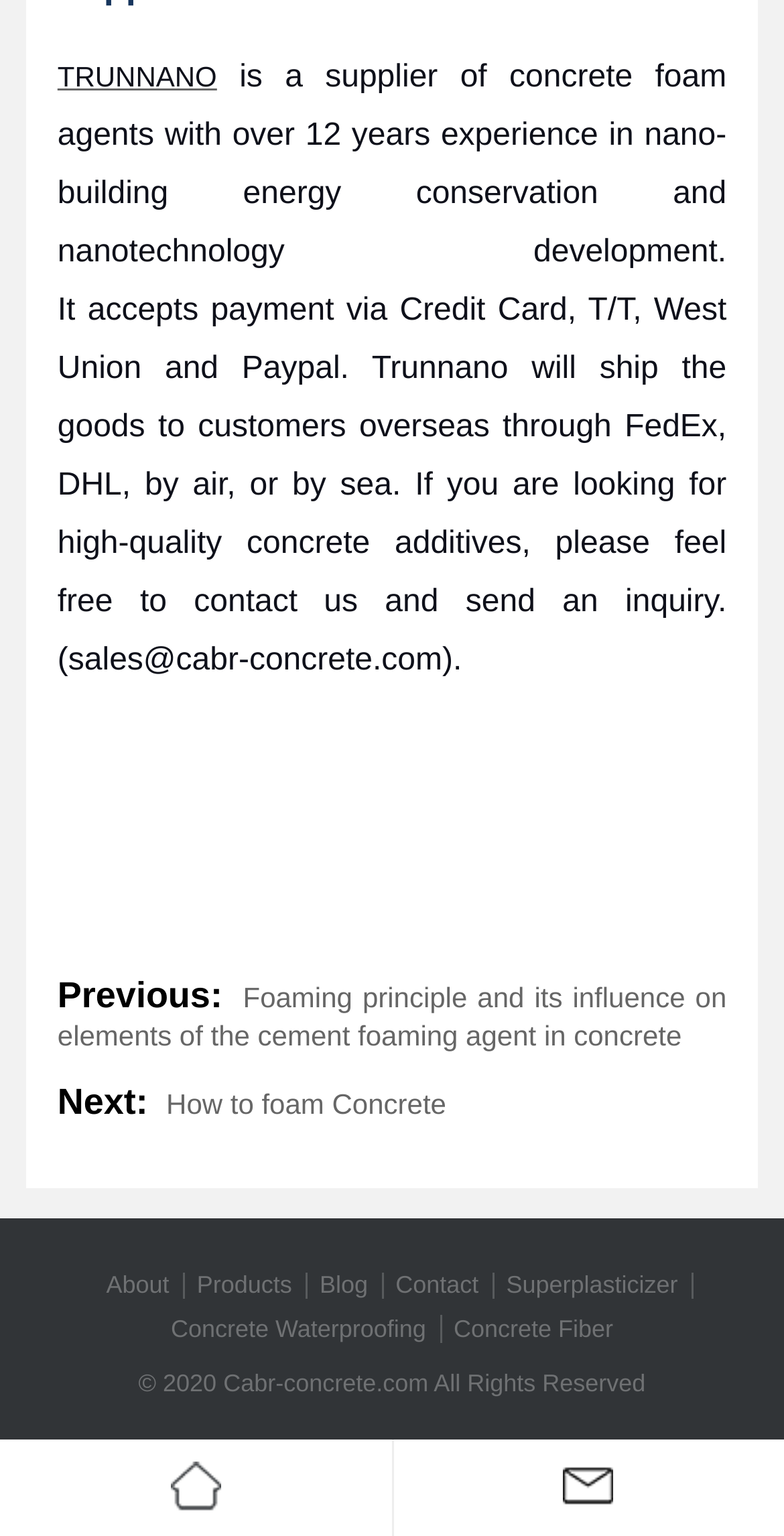Determine the bounding box coordinates for the clickable element to execute this instruction: "contact sales via 'sales@cabr-concrete.com'". Provide the coordinates as four float numbers between 0 and 1, i.e., [left, top, right, bottom].

[0.087, 0.418, 0.564, 0.439]